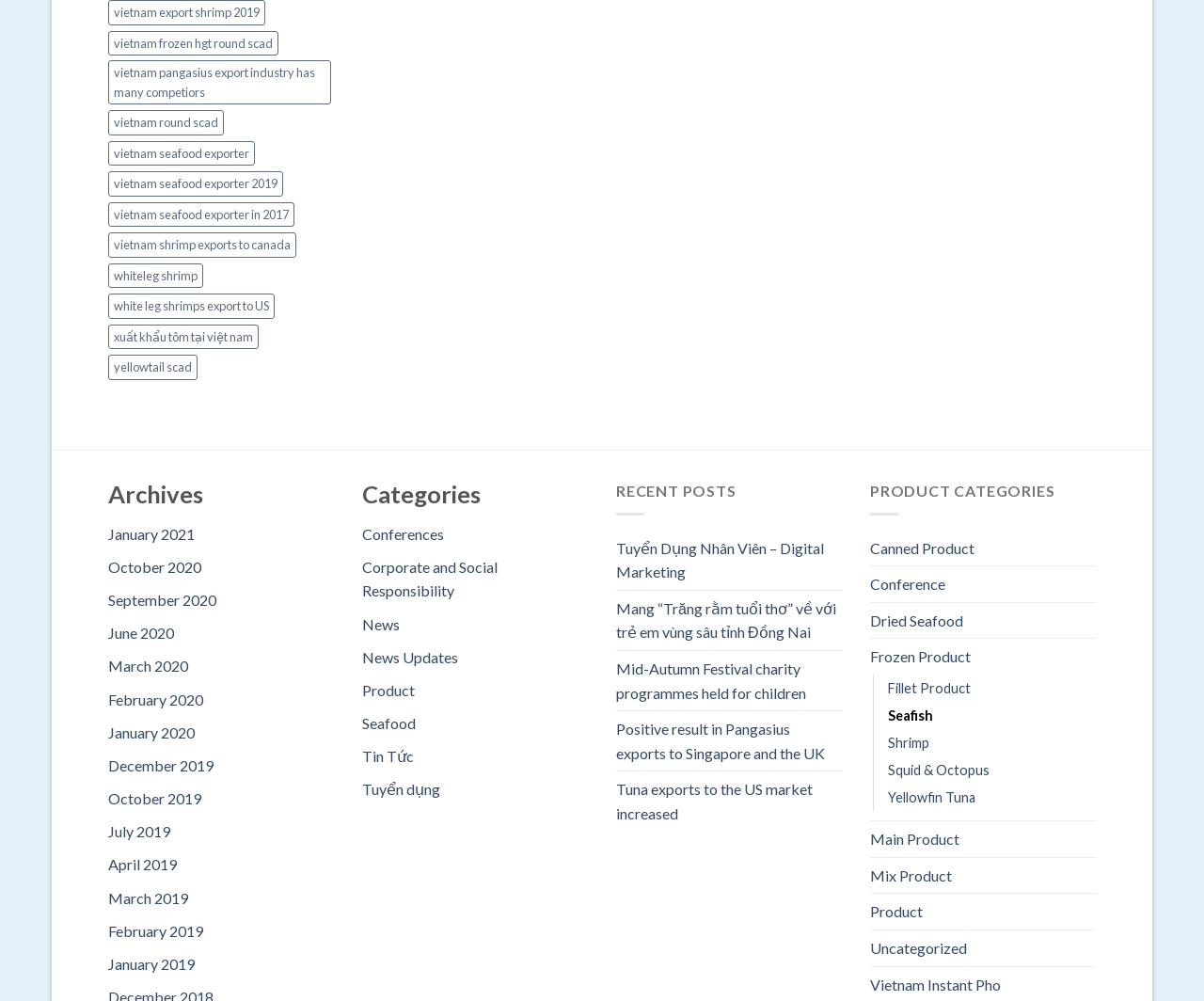Please locate the bounding box coordinates of the region I need to click to follow this instruction: "View the latest news".

None